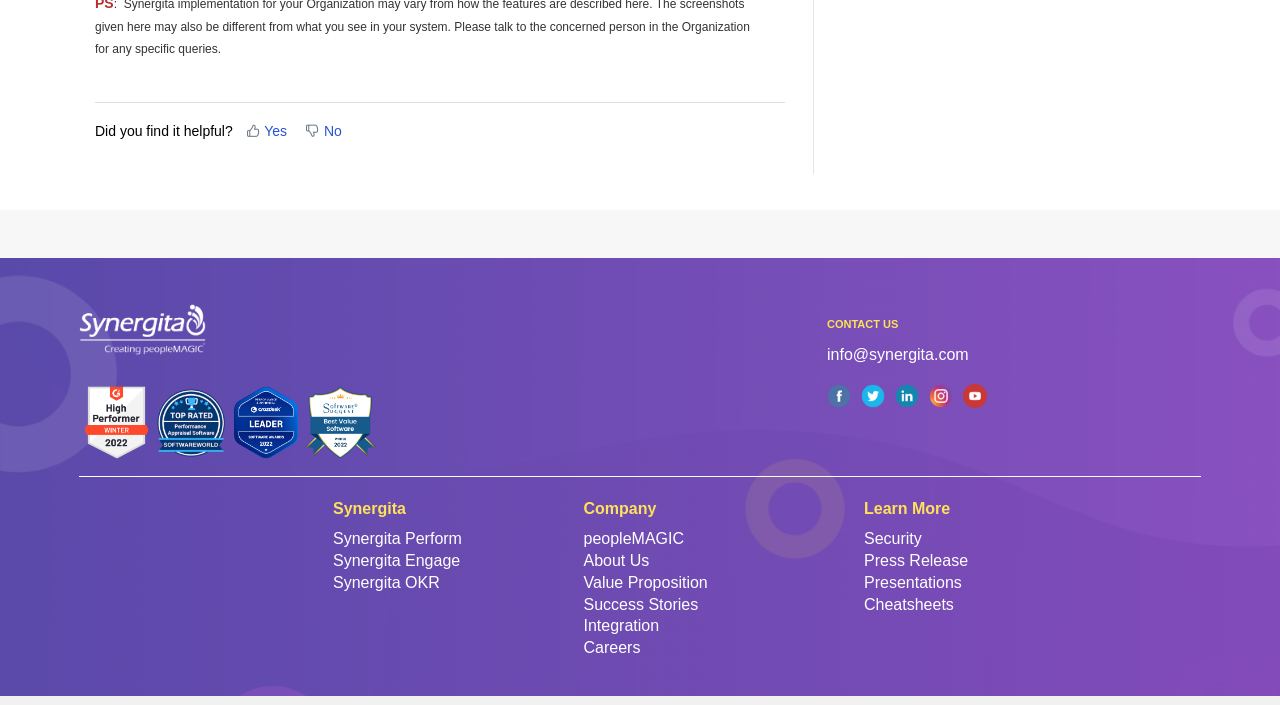Please answer the following question as detailed as possible based on the image: 
What is the name of the company?

The name 'Synergita' appears in multiple places on the page, including in the bottom left section and in the links 'Synergita Perform', 'Synergita Engage', and 'Synergita OKR', suggesting that it is the name of the company.